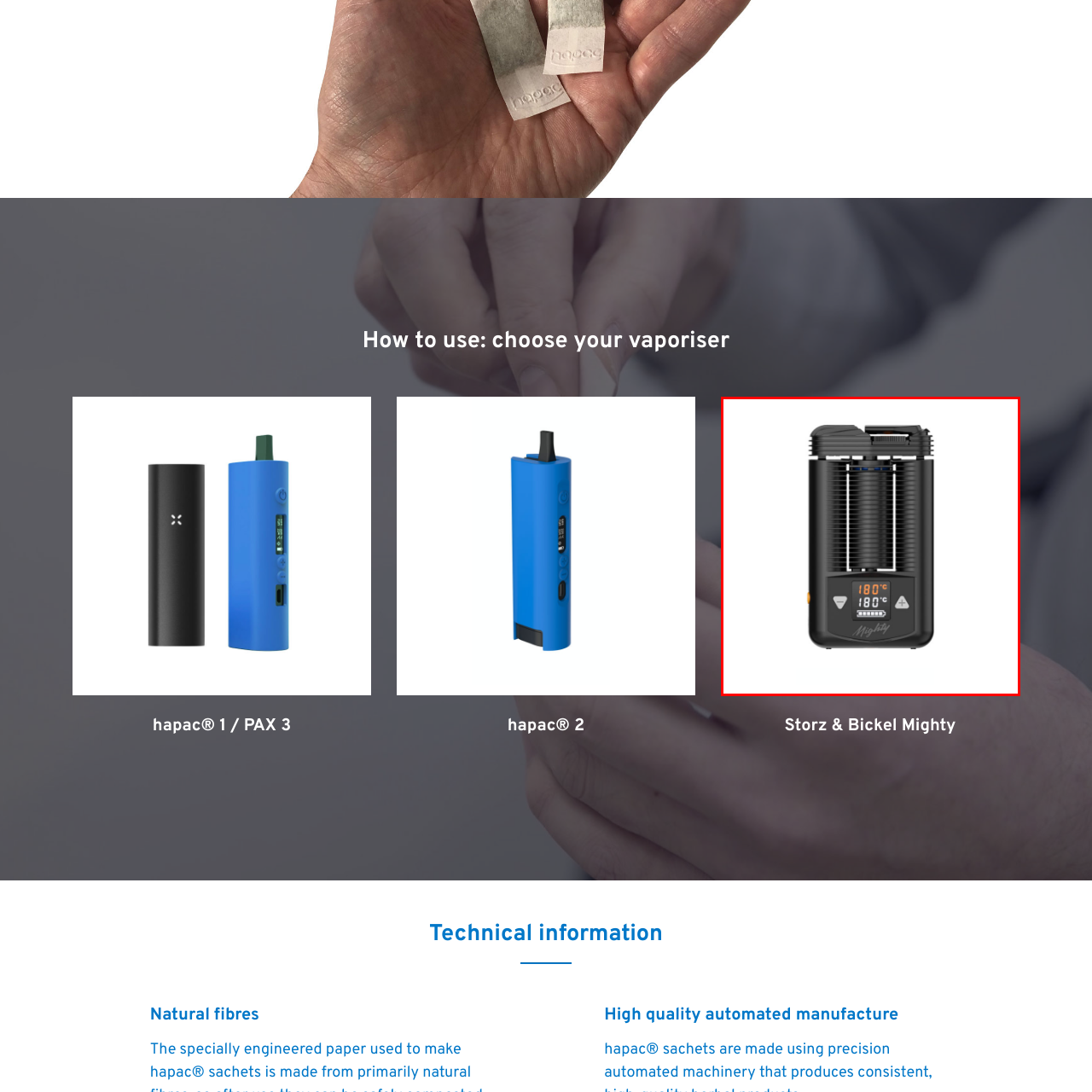Craft a detailed and vivid caption for the image that is highlighted by the red frame.

The image showcases the Storz & Bickel Mighty vaporizer, a renowned device in the world of portable vaporizers. It features a sleek, black design with a prominent digital display at the front that indicates the current temperature set at 180°C. The unit is compact and ergonomic, designed for easy handling and use. The top of the vaporizer includes two heat-resistant slots, and there are buttons for adjusting temperature and settings. This model is well-regarded for its efficient vapor production and high-quality engineering, making it a popular choice among vaping enthusiasts.